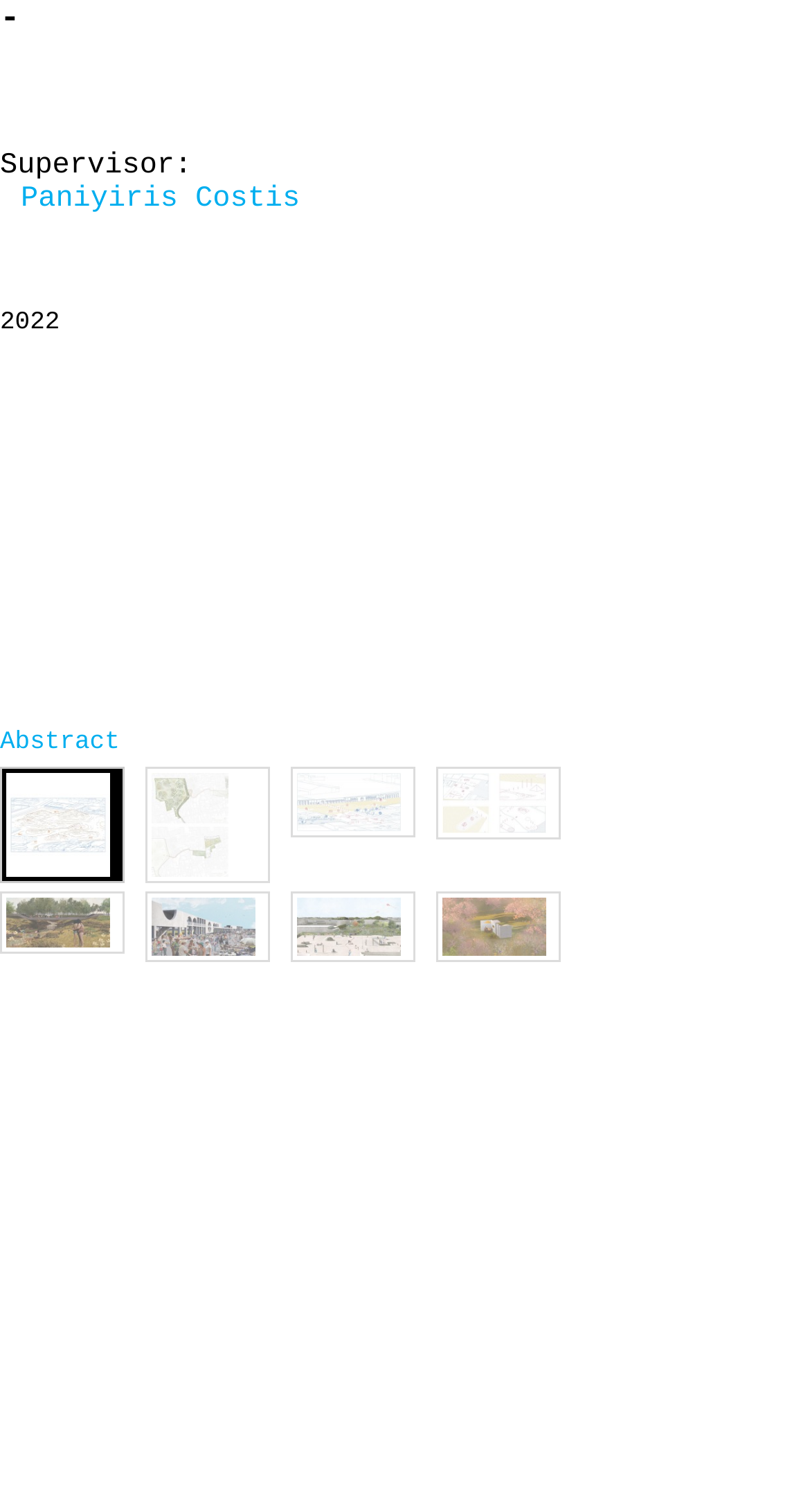Reply to the question with a single word or phrase:
What is the section title above the images?

Abstract